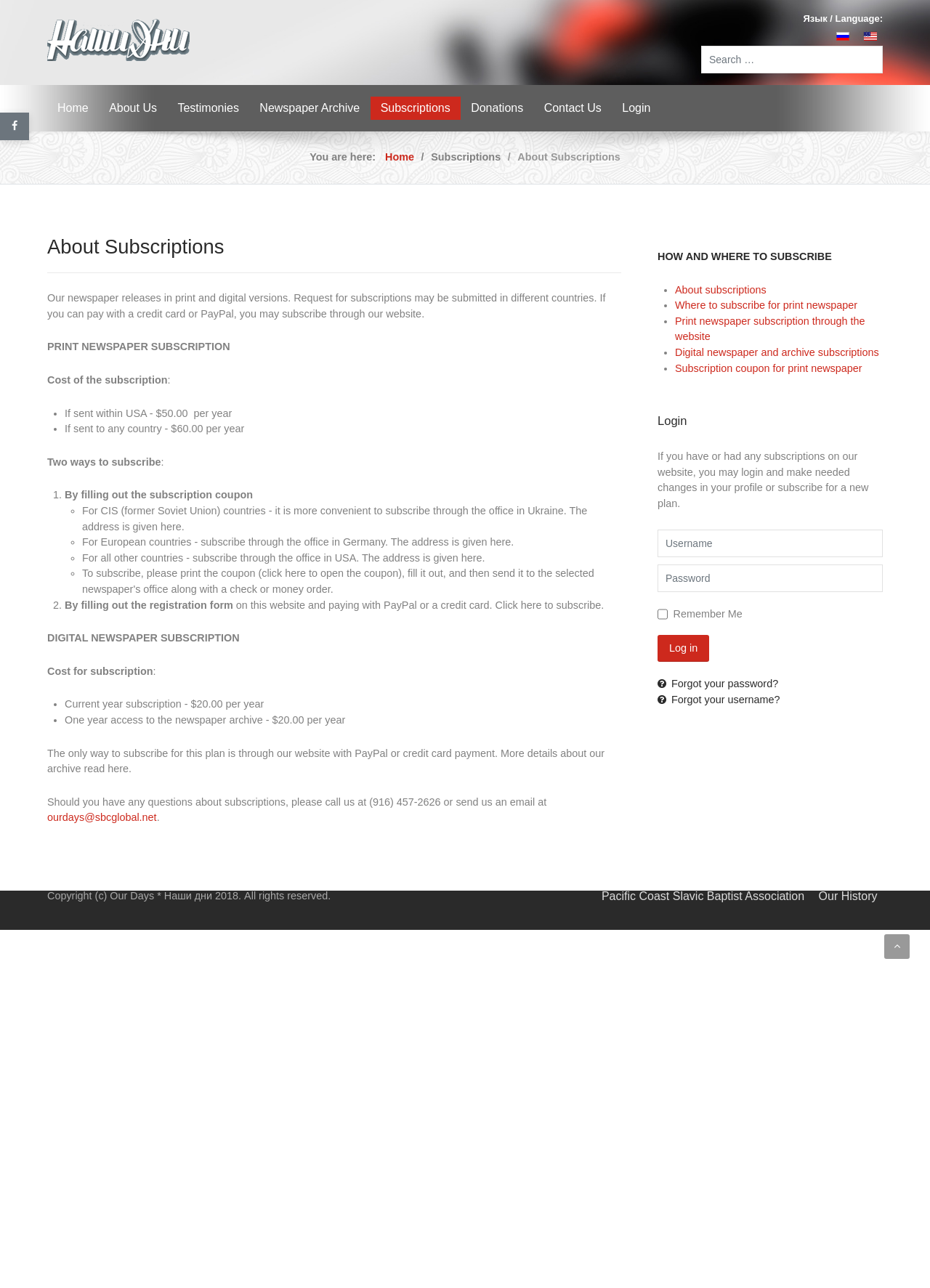Using the information in the image, give a comprehensive answer to the question: 
What is the language selection option on the webpage?

The webpage offers a language selection option, allowing users to select between Russian and English languages.